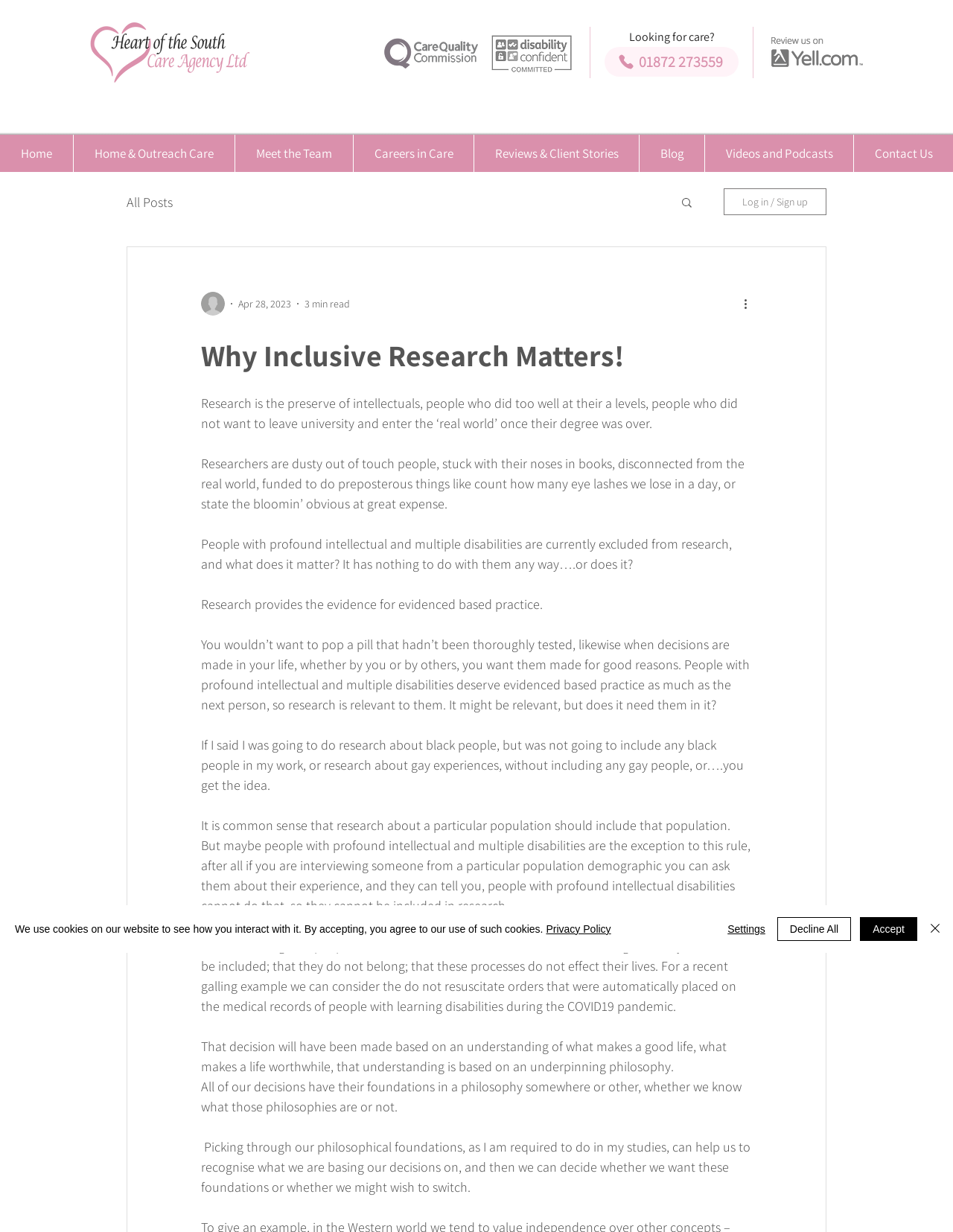Please reply to the following question using a single word or phrase: 
What is the purpose of the search button?

To search the blog